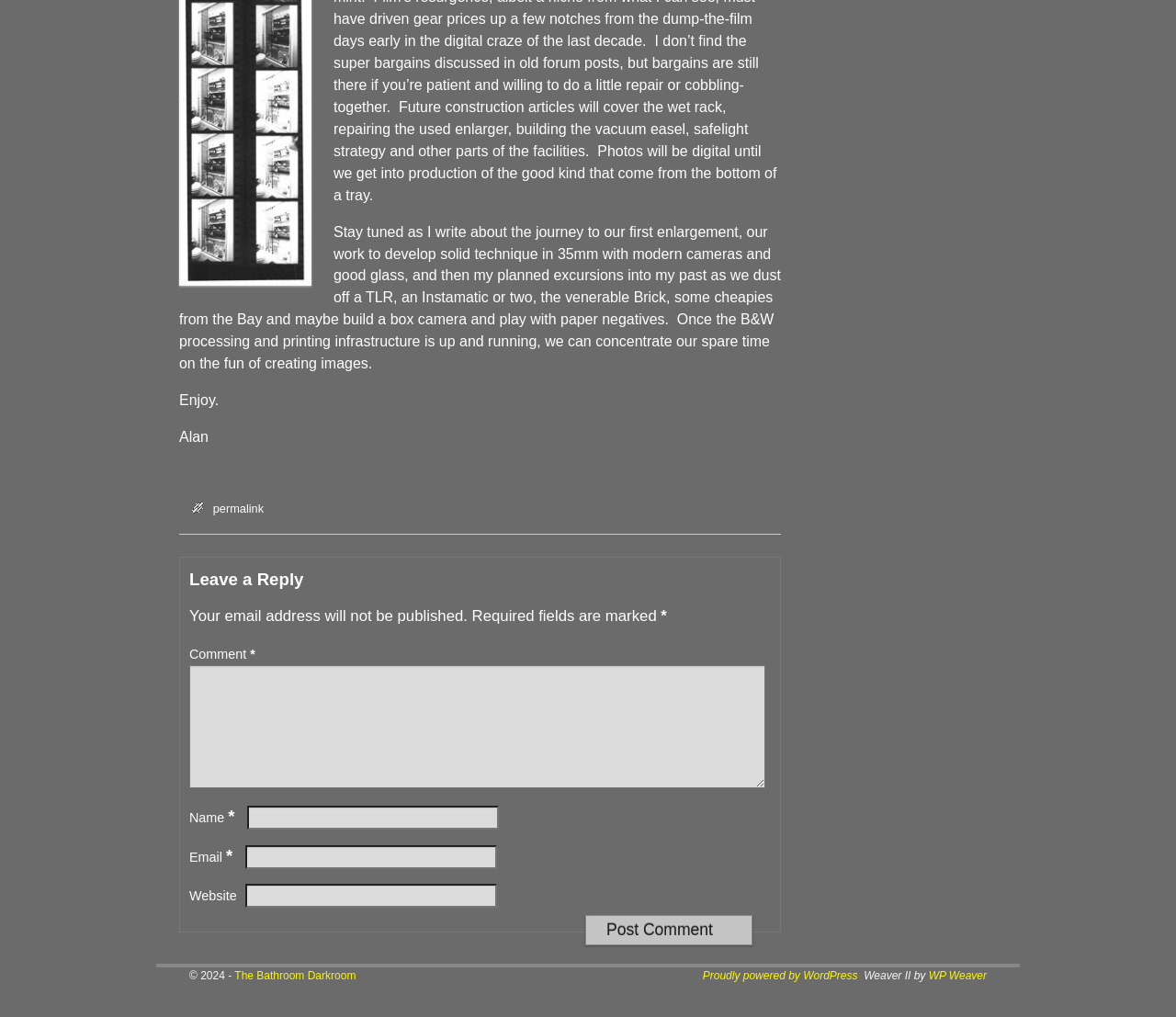Please locate the bounding box coordinates of the element that should be clicked to achieve the given instruction: "Post your comment".

[0.498, 0.9, 0.64, 0.93]